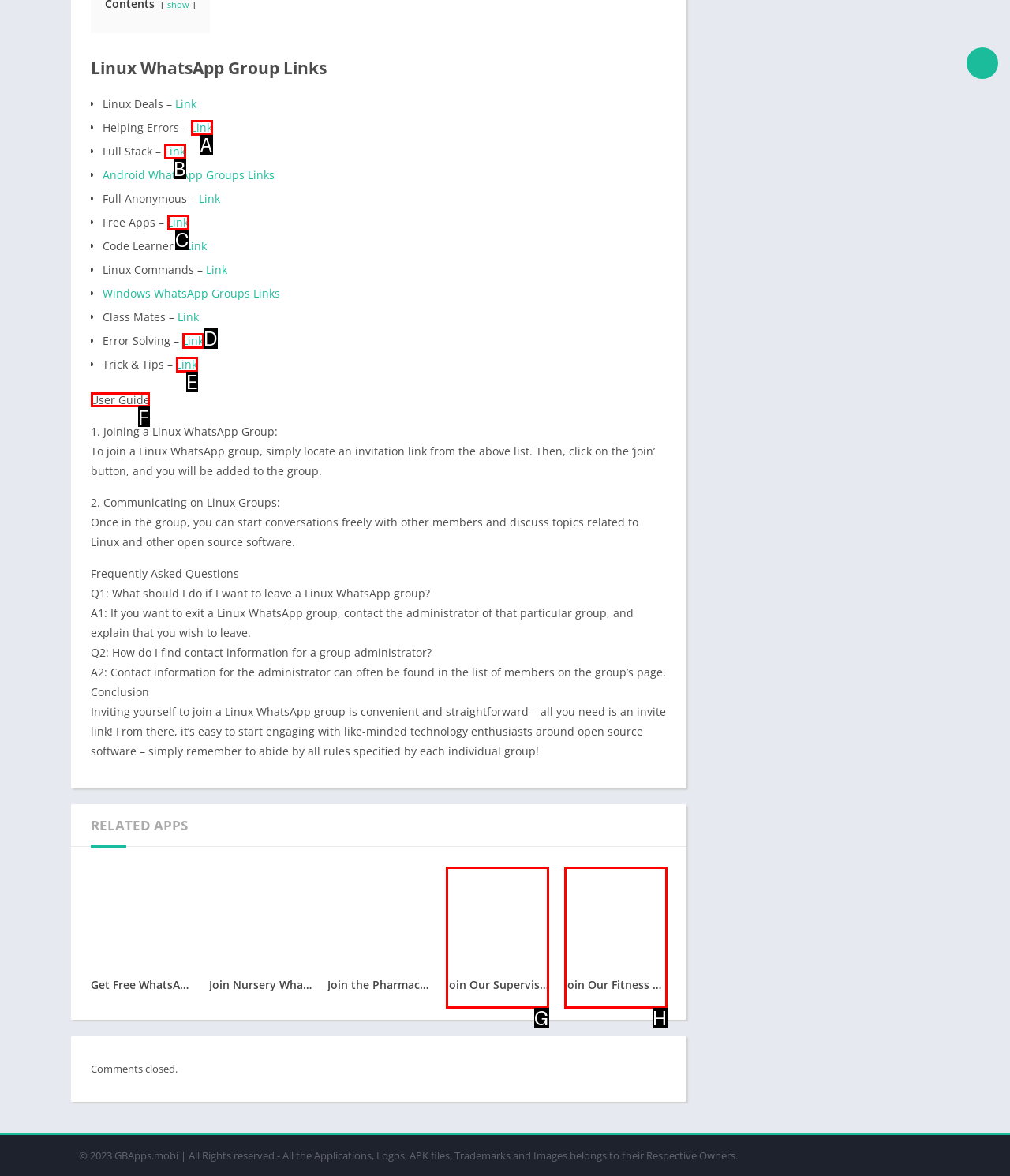Choose the HTML element that should be clicked to accomplish the task: Click on 'User Guide' text. Answer with the letter of the chosen option.

F